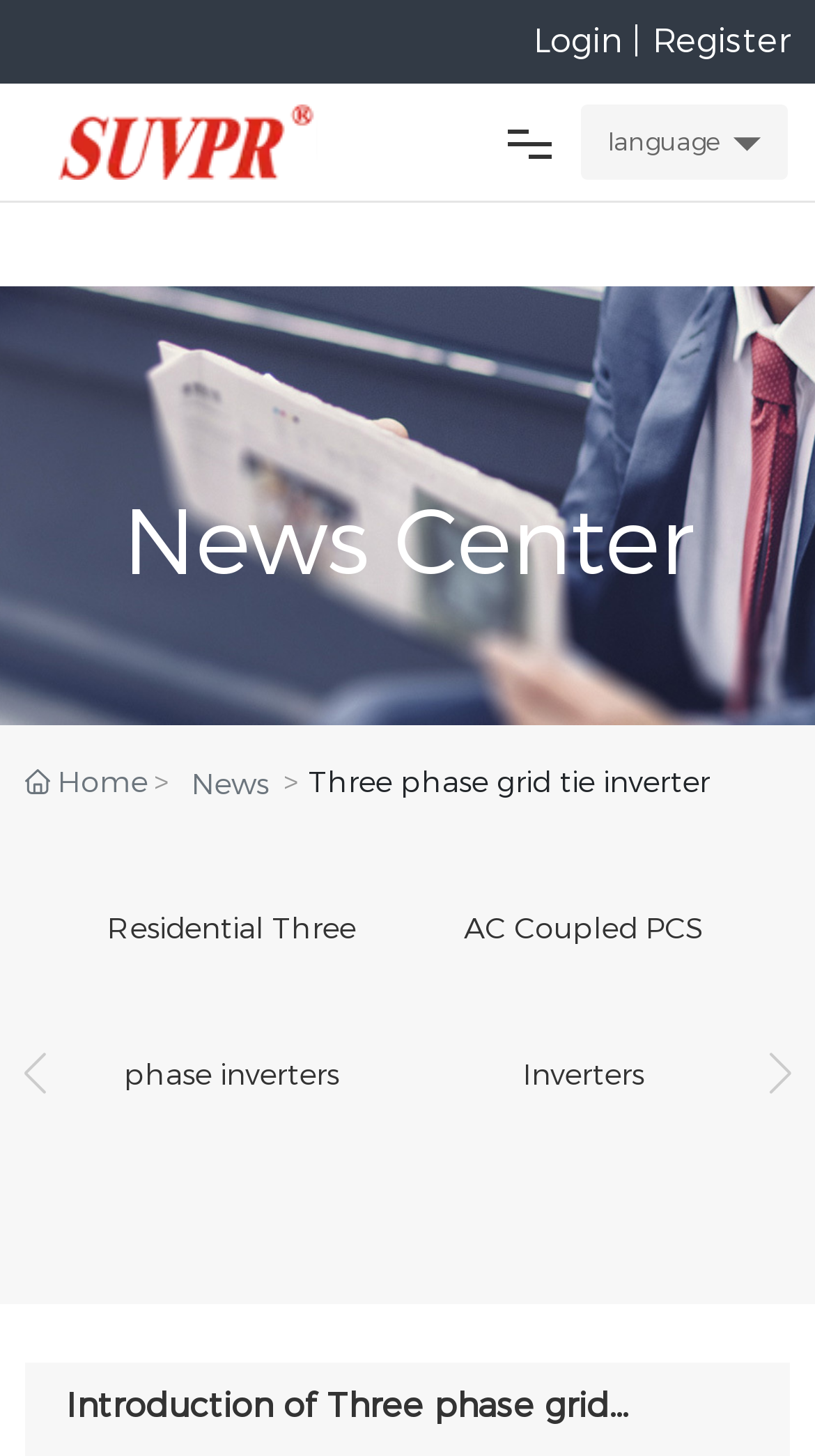Respond to the following question using a concise word or phrase: 
What is the company name?

Shenzhen Huangjintai Electronics Co., Ltd.